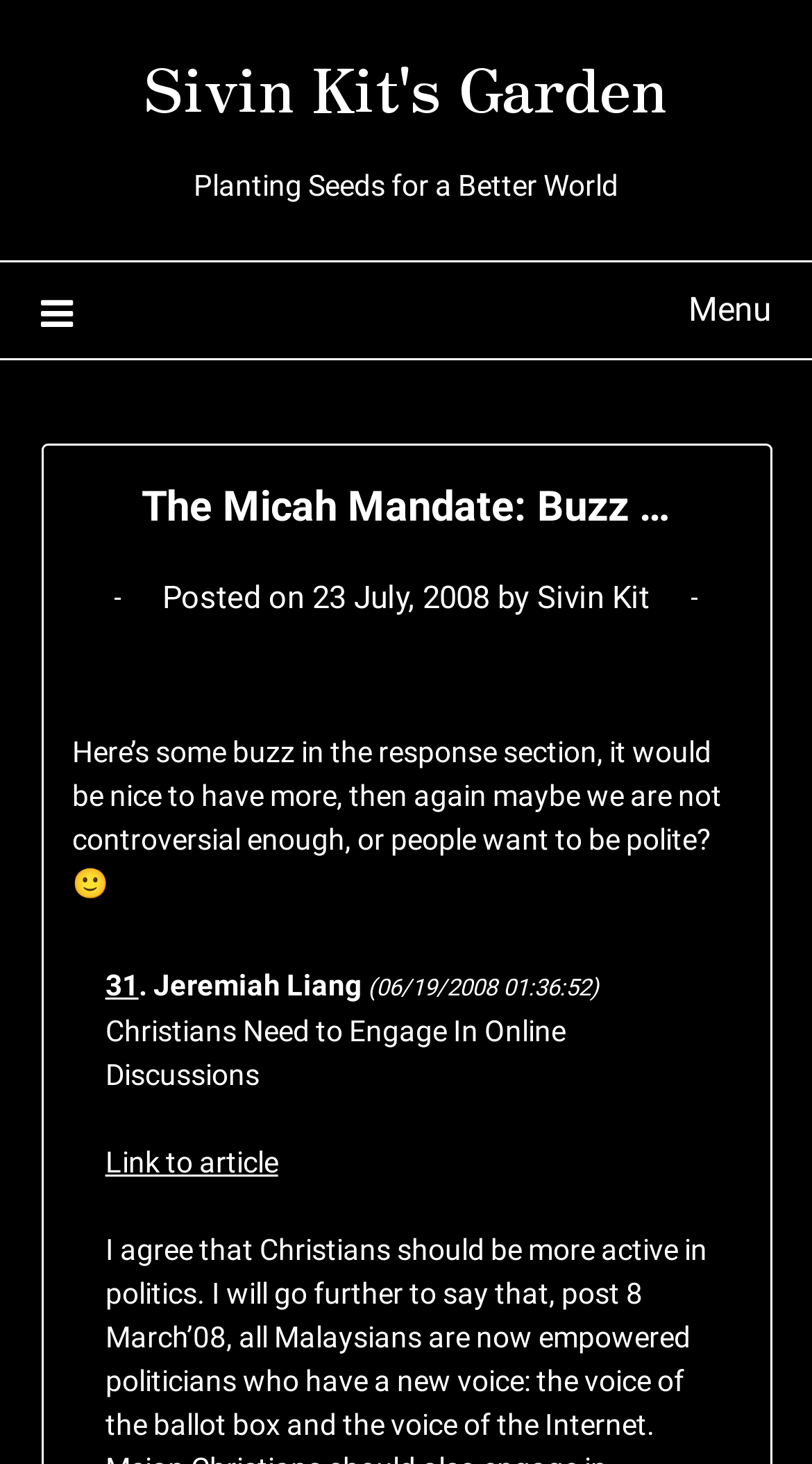Locate the bounding box coordinates of the UI element described by: "23 July, 200822 July, 2008". The bounding box coordinates should consist of four float numbers between 0 and 1, i.e., [left, top, right, bottom].

[0.385, 0.395, 0.603, 0.42]